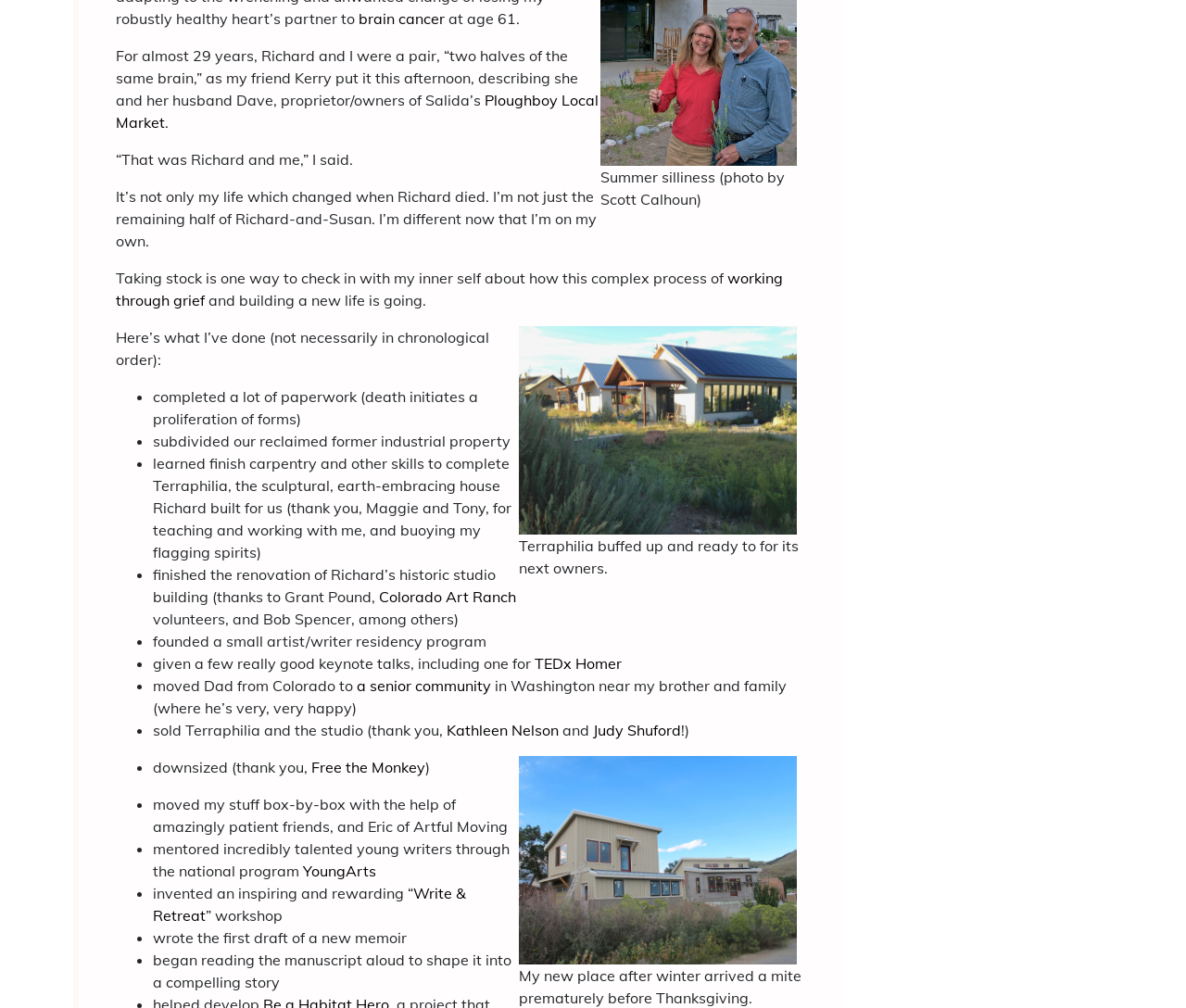Please find the bounding box coordinates of the clickable region needed to complete the following instruction: "follow the link to working through grief". The bounding box coordinates must consist of four float numbers between 0 and 1, i.e., [left, top, right, bottom].

[0.098, 0.267, 0.66, 0.307]